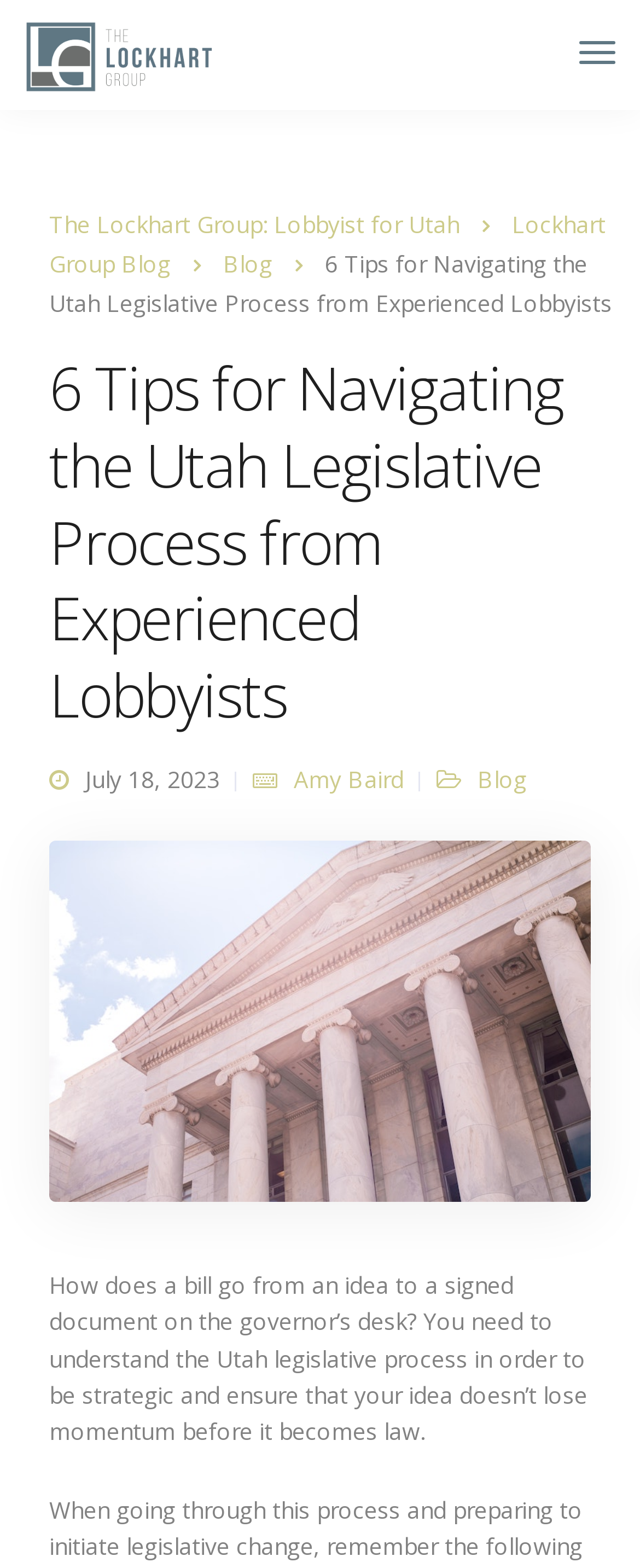Provide a single word or phrase answer to the question: 
Who is the author of the latest article?

Amy Baird